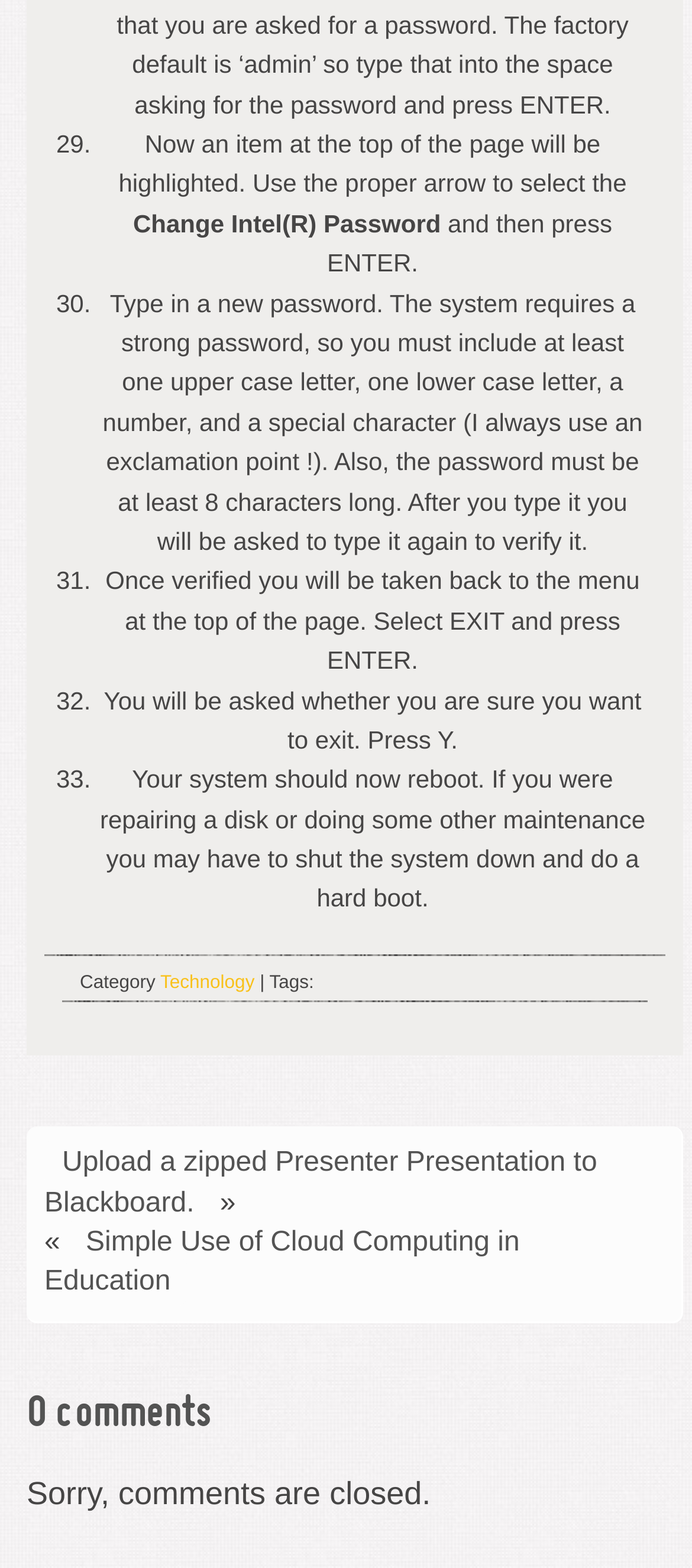What is the minimum length of the new password?
Based on the screenshot, respond with a single word or phrase.

8 characters